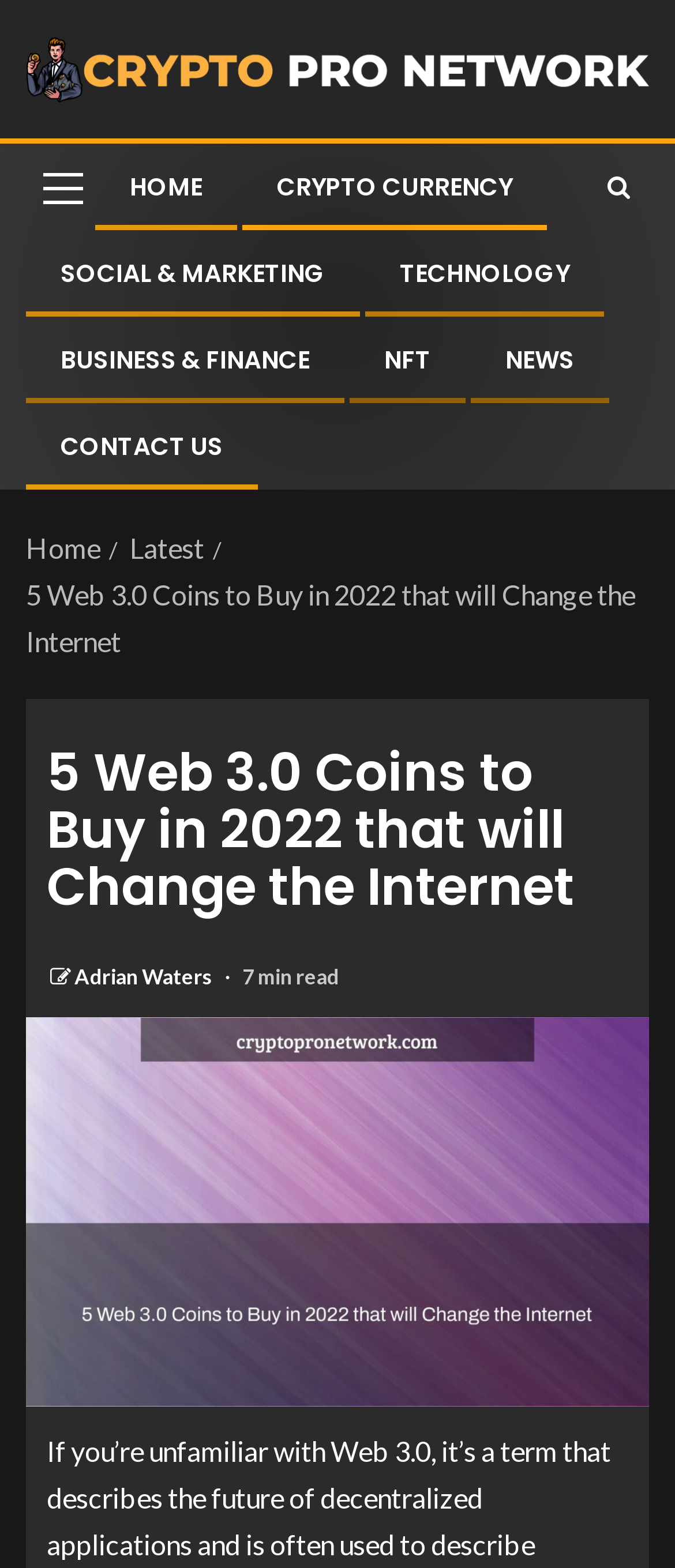Locate the bounding box coordinates of the area that needs to be clicked to fulfill the following instruction: "read article by Adrian Waters". The coordinates should be in the format of four float numbers between 0 and 1, namely [left, top, right, bottom].

[0.11, 0.615, 0.321, 0.632]